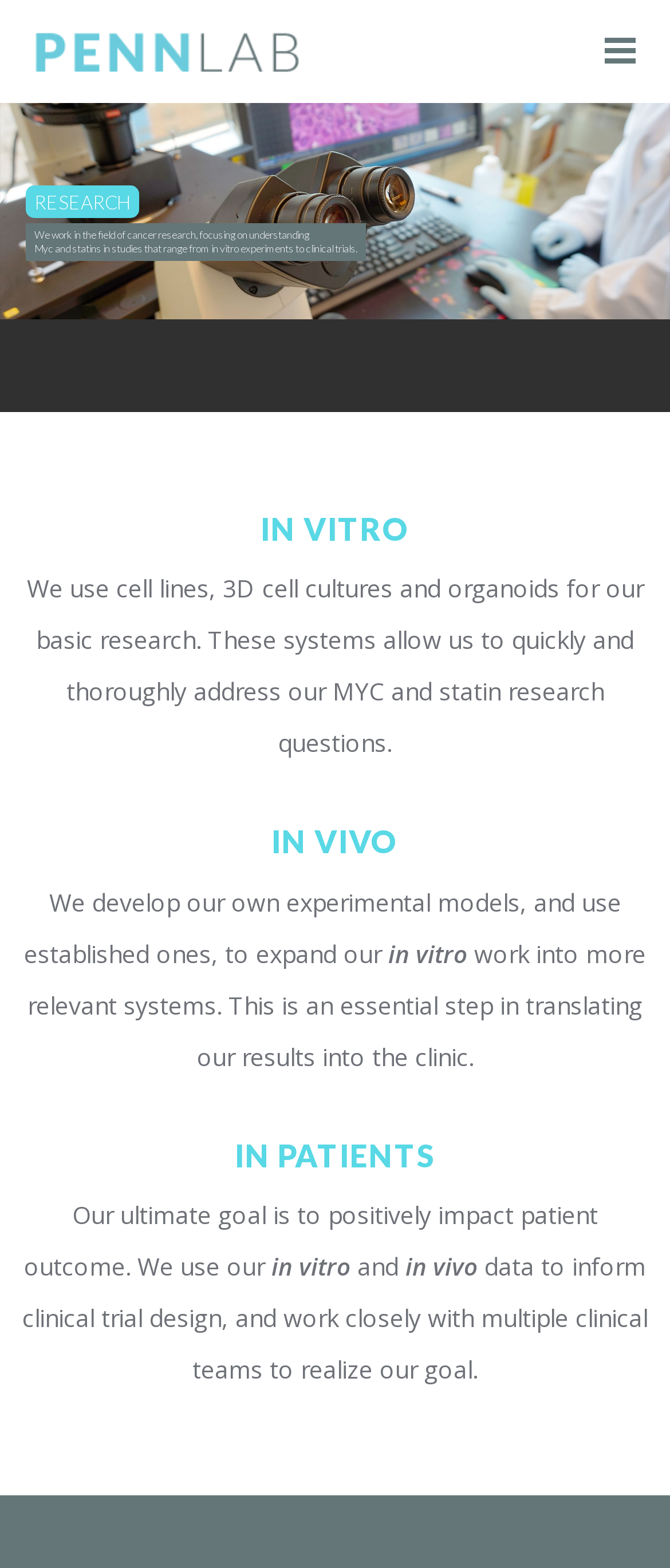Create an elaborate caption that covers all aspects of the webpage.

The webpage is about the research focus of the Penn Lab, specifically in the field of cancer research. At the top left, there is a link to the Penn Lab, accompanied by a small image of the lab's logo. Below this, there is a layout table that spans the entire width of the page.

The main content of the page is divided into three sections, each with a heading: "IN VITRO", "IN VIVO", and "IN PATIENTS". The "IN VITRO" section is located near the top of the page, and it describes the lab's use of cell lines, 3D cell cultures, and organoids for basic research. This section contains a block of text that explains how these systems allow the lab to quickly and thoroughly address their research questions.

The "IN VIVO" section is located below the "IN VITRO" section, and it discusses the lab's development of experimental models to expand their in vitro work into more relevant systems. This section also contains a block of text that explains the importance of translating their results into the clinic.

The "IN PATIENTS" section is located at the bottom of the page, and it describes the lab's ultimate goal of positively impacting patient outcomes. This section contains a block of text that explains how the lab uses their in vitro and in vivo data to inform clinical trial design and works closely with multiple clinical teams to achieve their goal.

Throughout the page, there are no images other than the small Penn Lab logo at the top left. The text is organized into clear sections with headings, making it easy to follow the lab's research focus and goals.